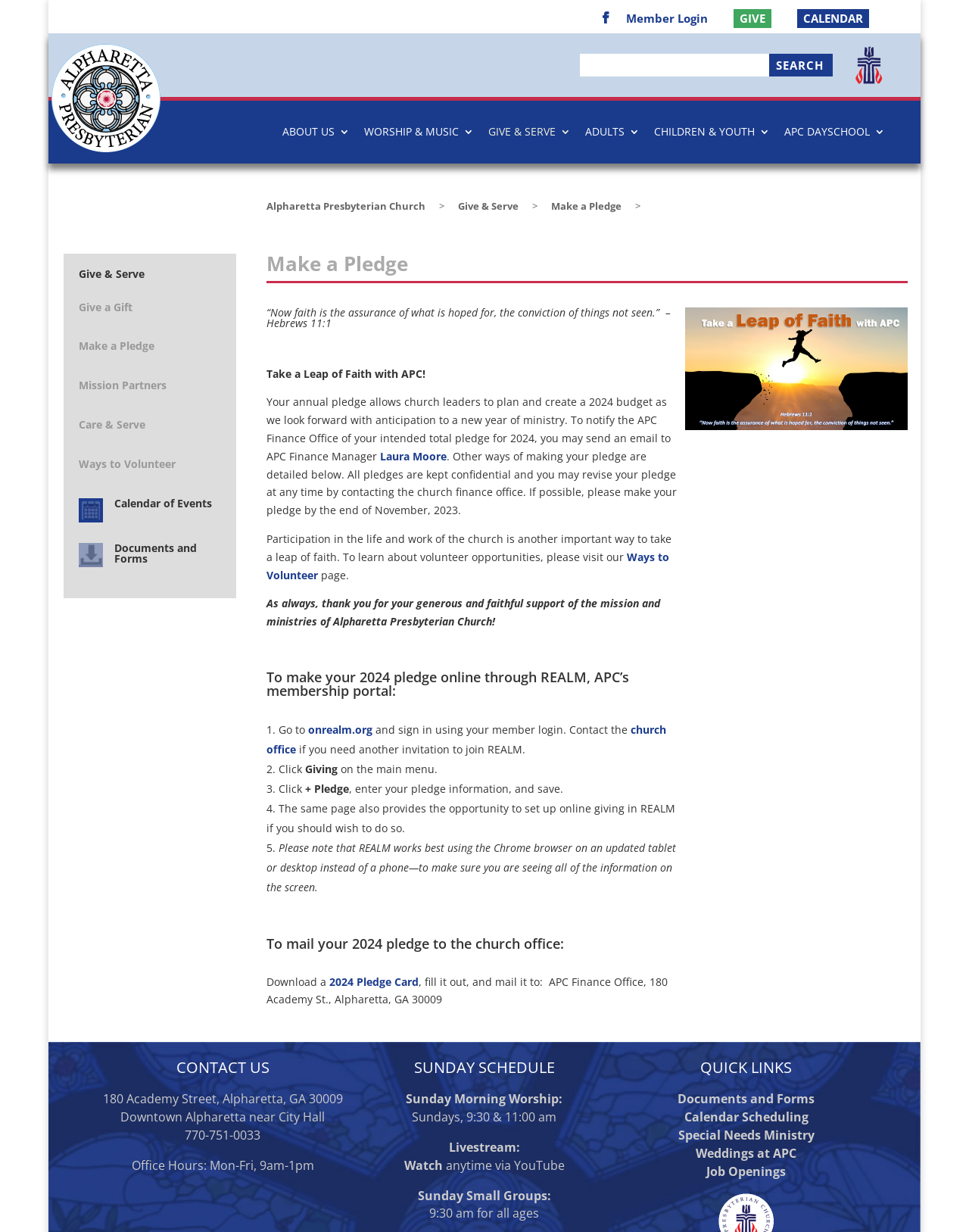Please provide a brief answer to the question using only one word or phrase: 
What is the name of the church?

Alpharetta Presbyterian Church